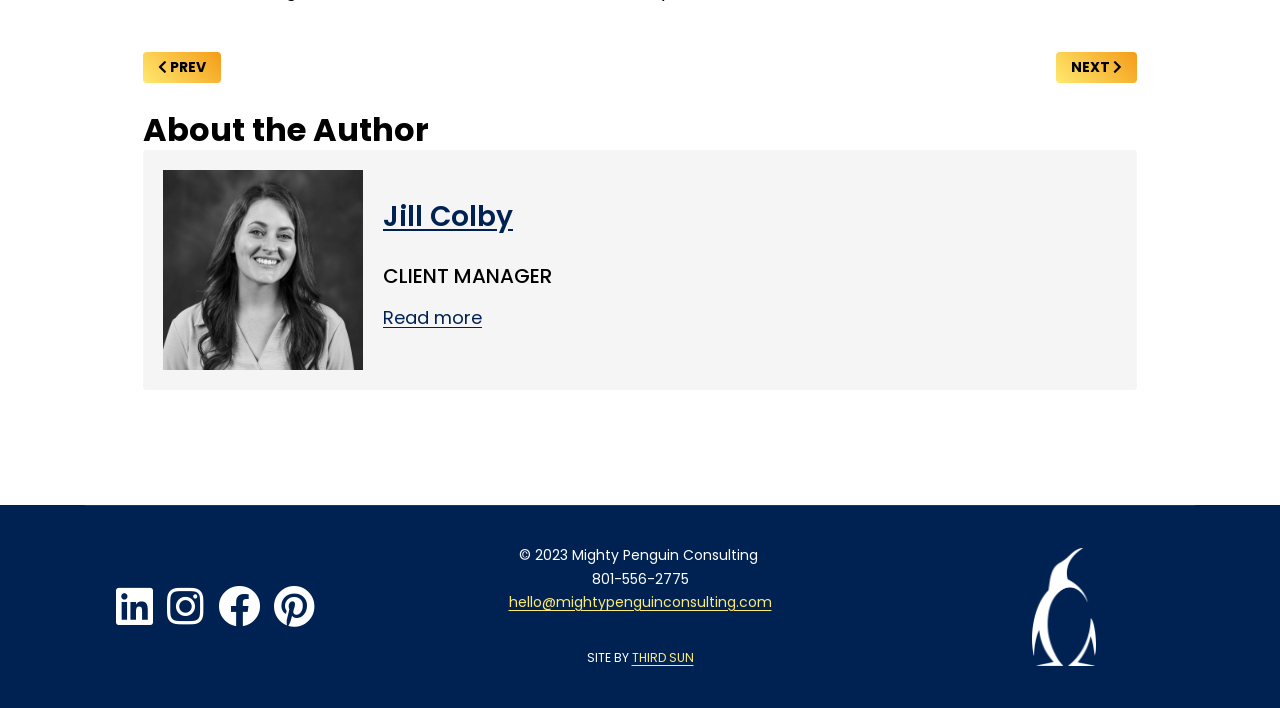What is the company name of the website?
Based on the image, provide a one-word or brief-phrase response.

Mighty Penguin Consulting